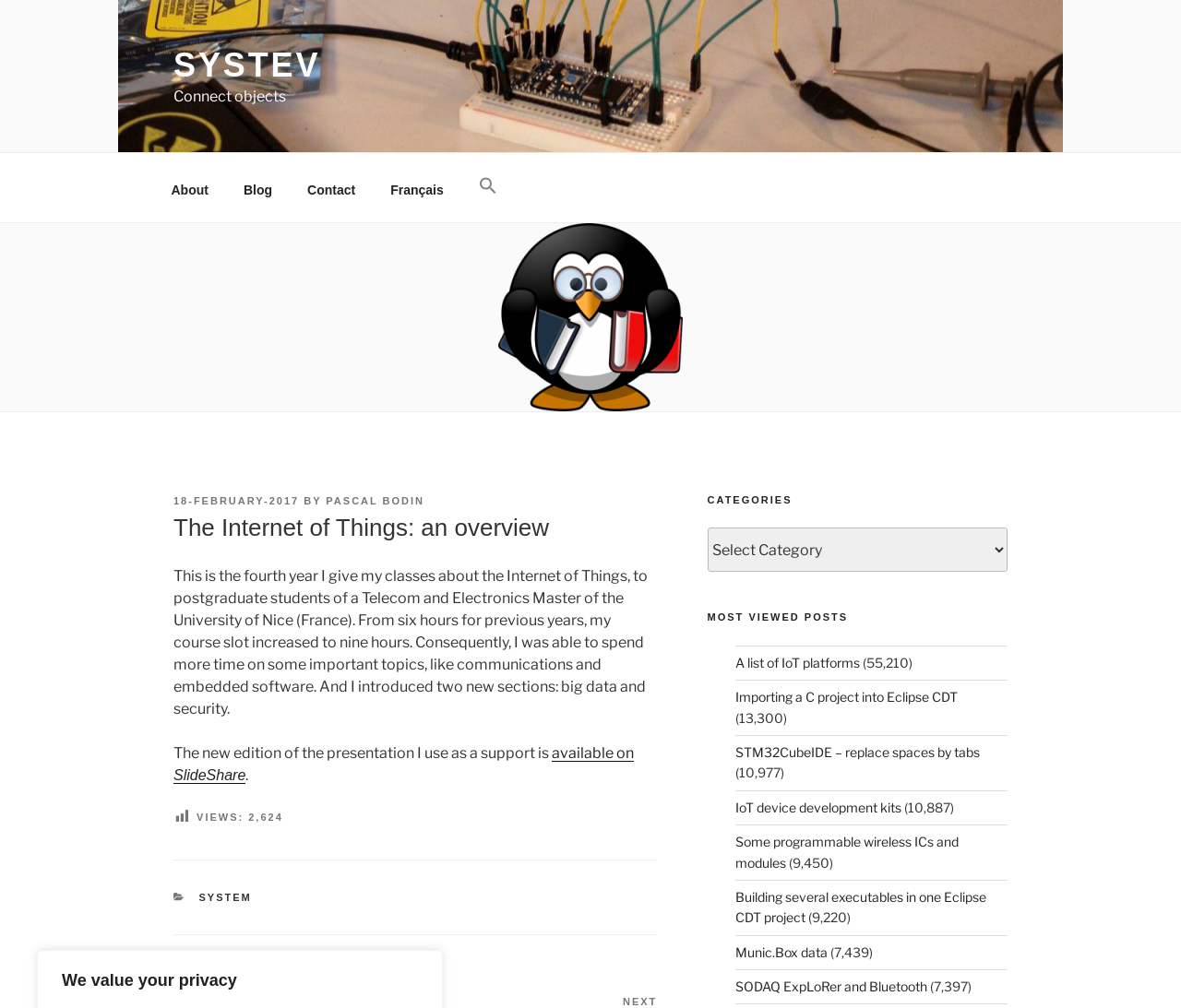Extract the bounding box coordinates for the UI element described as: "Munic.Box data".

[0.622, 0.937, 0.7, 0.952]